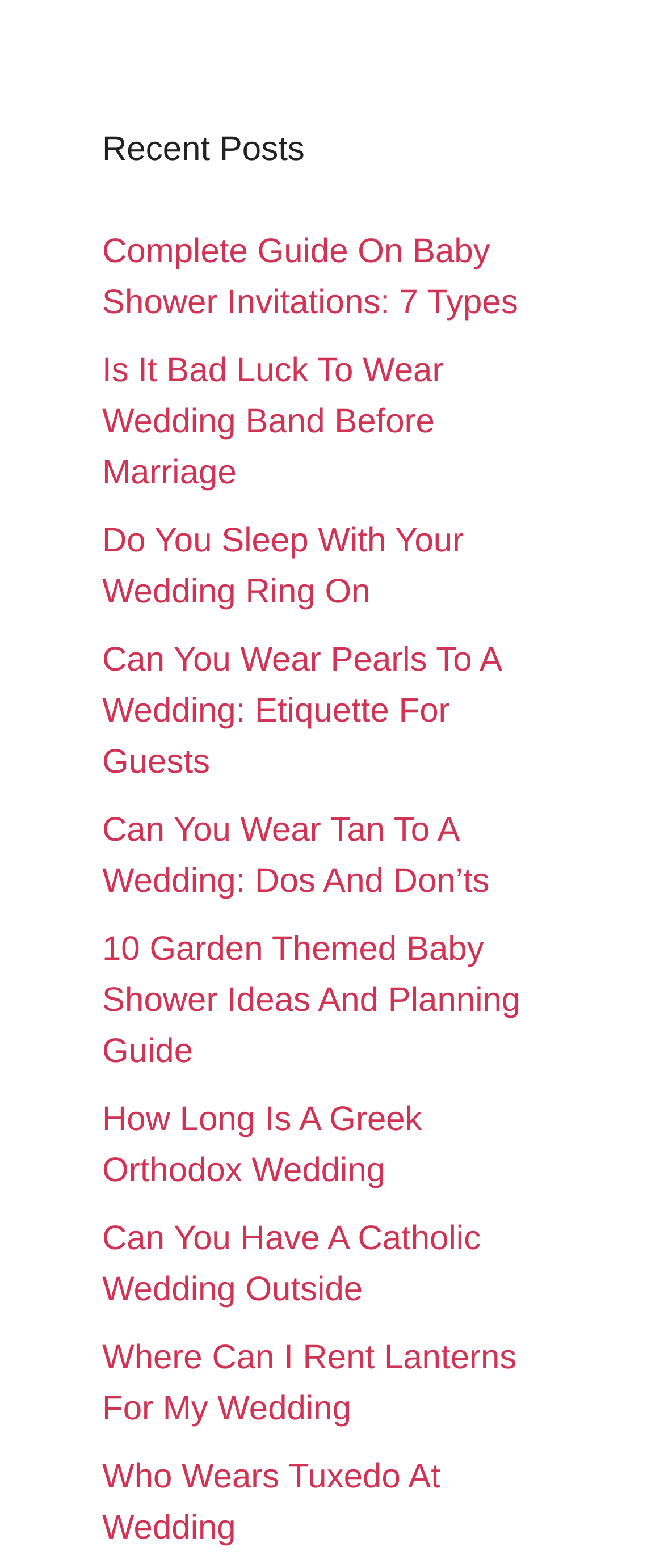Based on the element description: "Who Wears Tuxedo At Wedding", identify the bounding box coordinates for this UI element. The coordinates must be four float numbers between 0 and 1, listed as [left, top, right, bottom].

[0.154, 0.931, 0.663, 0.987]